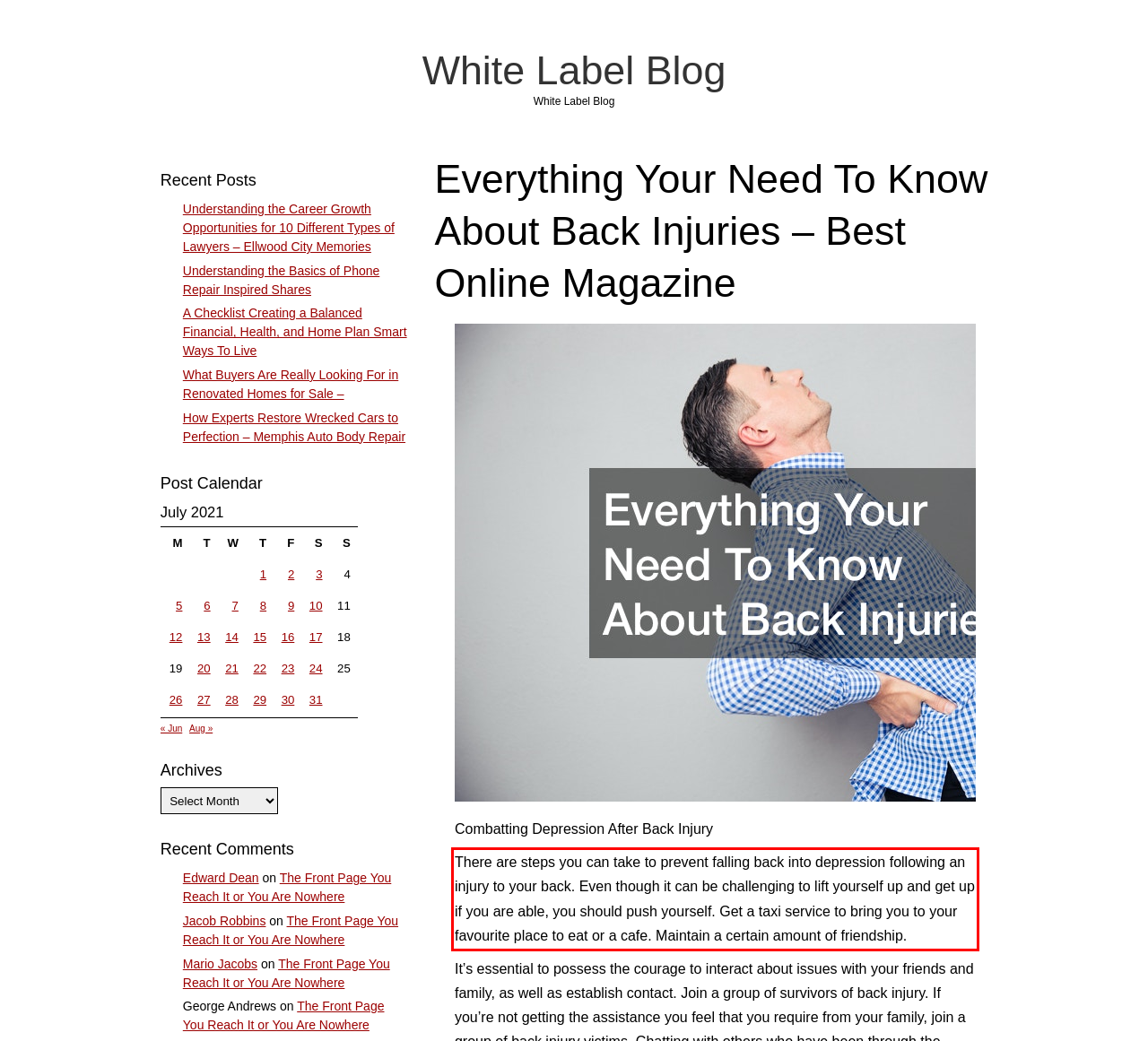Identify the text inside the red bounding box in the provided webpage screenshot and transcribe it.

There are steps you can take to prevent falling back into depression following an injury to your back. Even though it can be challenging to lift yourself up and get up if you are able, you should push yourself. Get a taxi service to bring you to your favourite place to eat or a cafe. Maintain a certain amount of friendship.